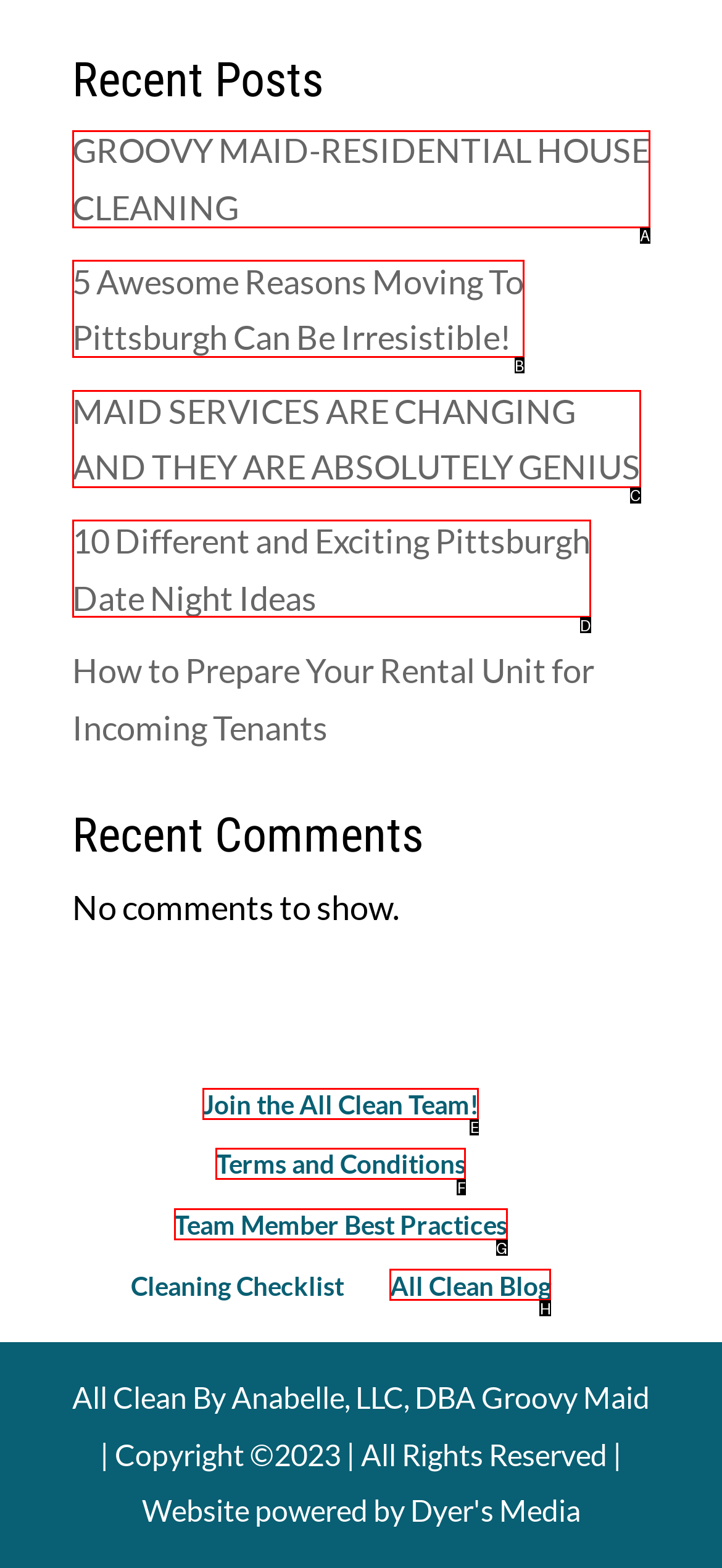Based on the given description: Join the All Clean Team!, determine which HTML element is the best match. Respond with the letter of the chosen option.

E